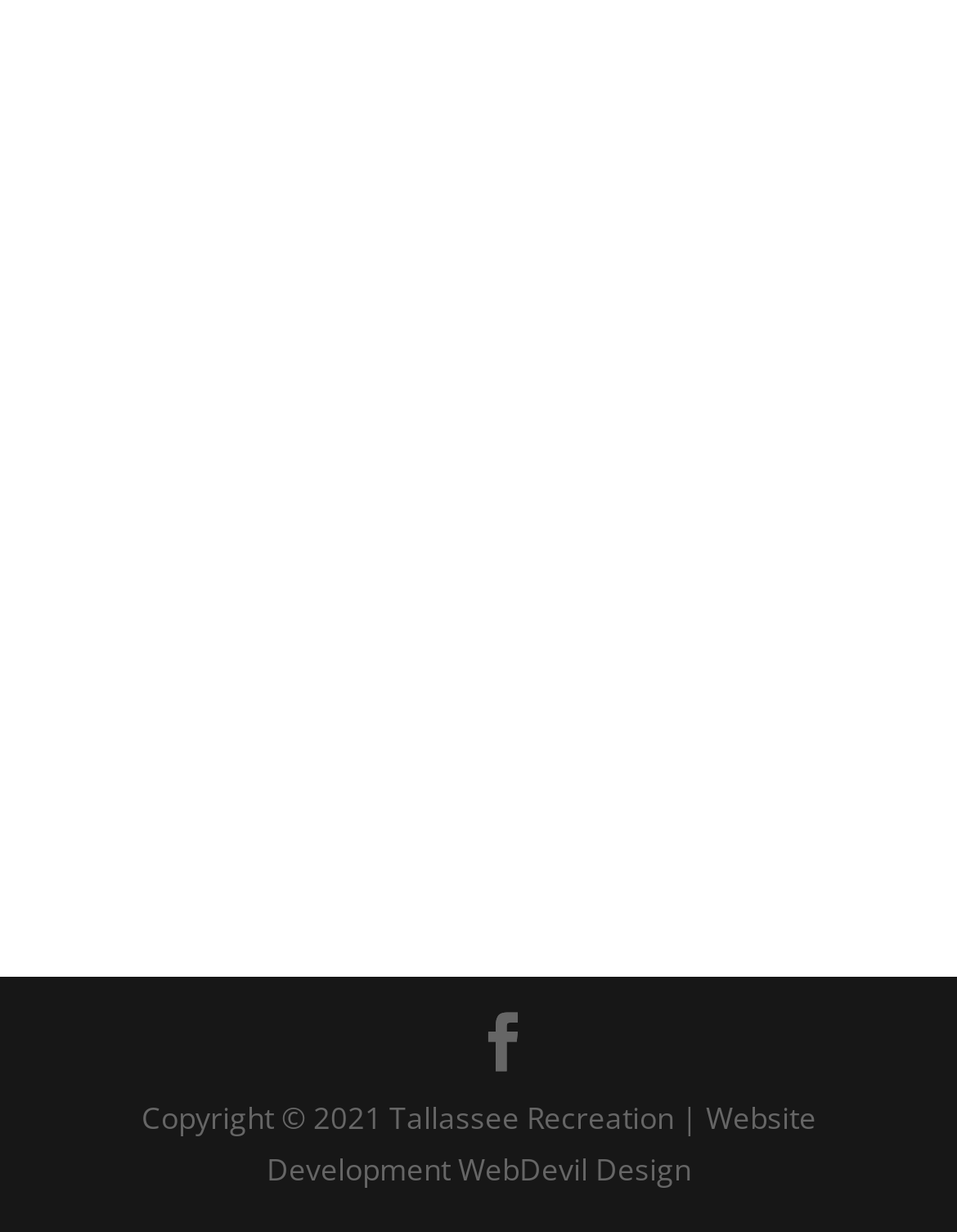Provide the bounding box coordinates of the HTML element this sentence describes: "Facebook".

[0.495, 0.822, 0.556, 0.87]